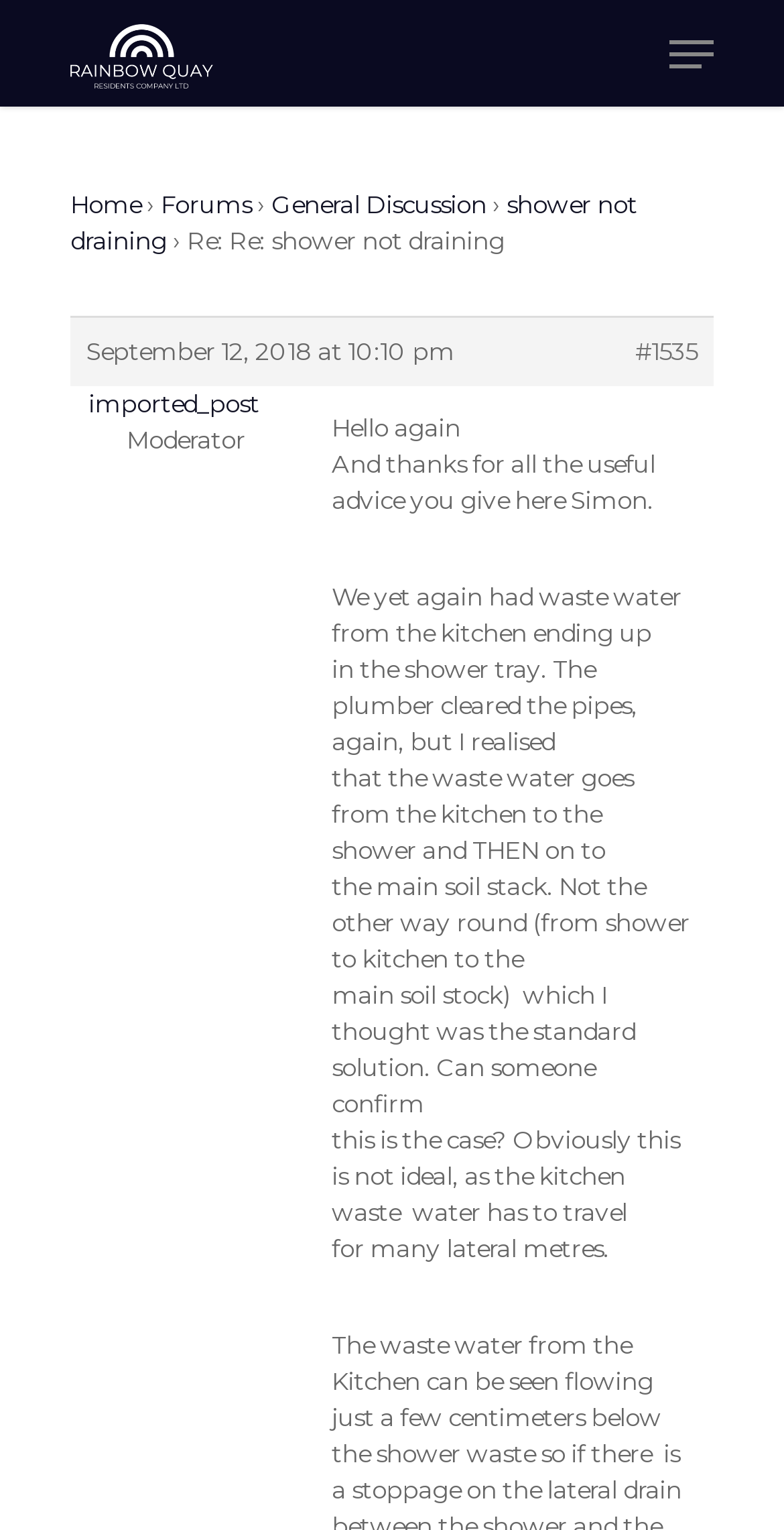Elaborate on the different components and information displayed on the webpage.

This webpage appears to be a forum discussion thread, specifically a response to a topic about a shower not draining. At the top, there is a logo and a link to "Rainbow Quay Residents" on the top left, accompanied by an image with the same name. 

On the top right, there are several links to navigate to different sections of the website, including "Home", "Forums", "General Discussion", and others. Below these links, there is a breadcrumb trail showing the path to the current topic, with links to "Home", "Forums", "General Discussion", and "shower not draining".

The main content of the page is a post from a moderator, dated September 12, 2018, at 10:10 pm. The post starts with a greeting and thanks to Simon for his useful advice. The author then describes a problem they are experiencing with waste water from the kitchen ending up in the shower tray, despite the plumber clearing the pipes. They realized that the waste water flows from the kitchen to the shower and then to the main soil stack, which they thought was not the standard solution. The author is seeking confirmation from others if this is indeed the case.

Below the post, there are several links to other sections of the website, including "HOME", "ABOUT US", "HISTORY", "NEWS", "RENT HERE", "BUY HERE", "GALLERY", and "MAIN CONTACTS", arranged horizontally across the bottom of the page.